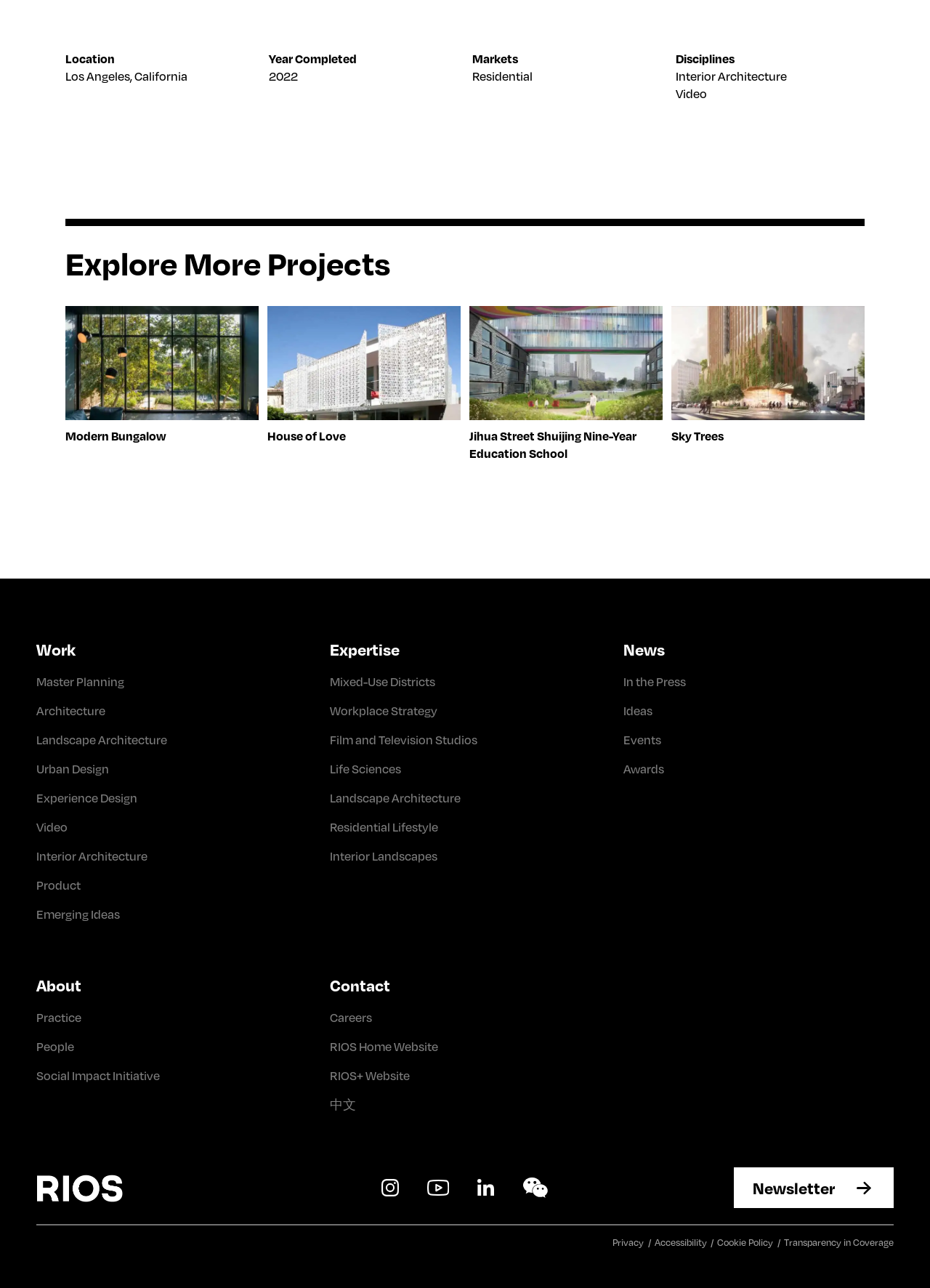What is the type of project?
Using the screenshot, give a one-word or short phrase answer.

Residential